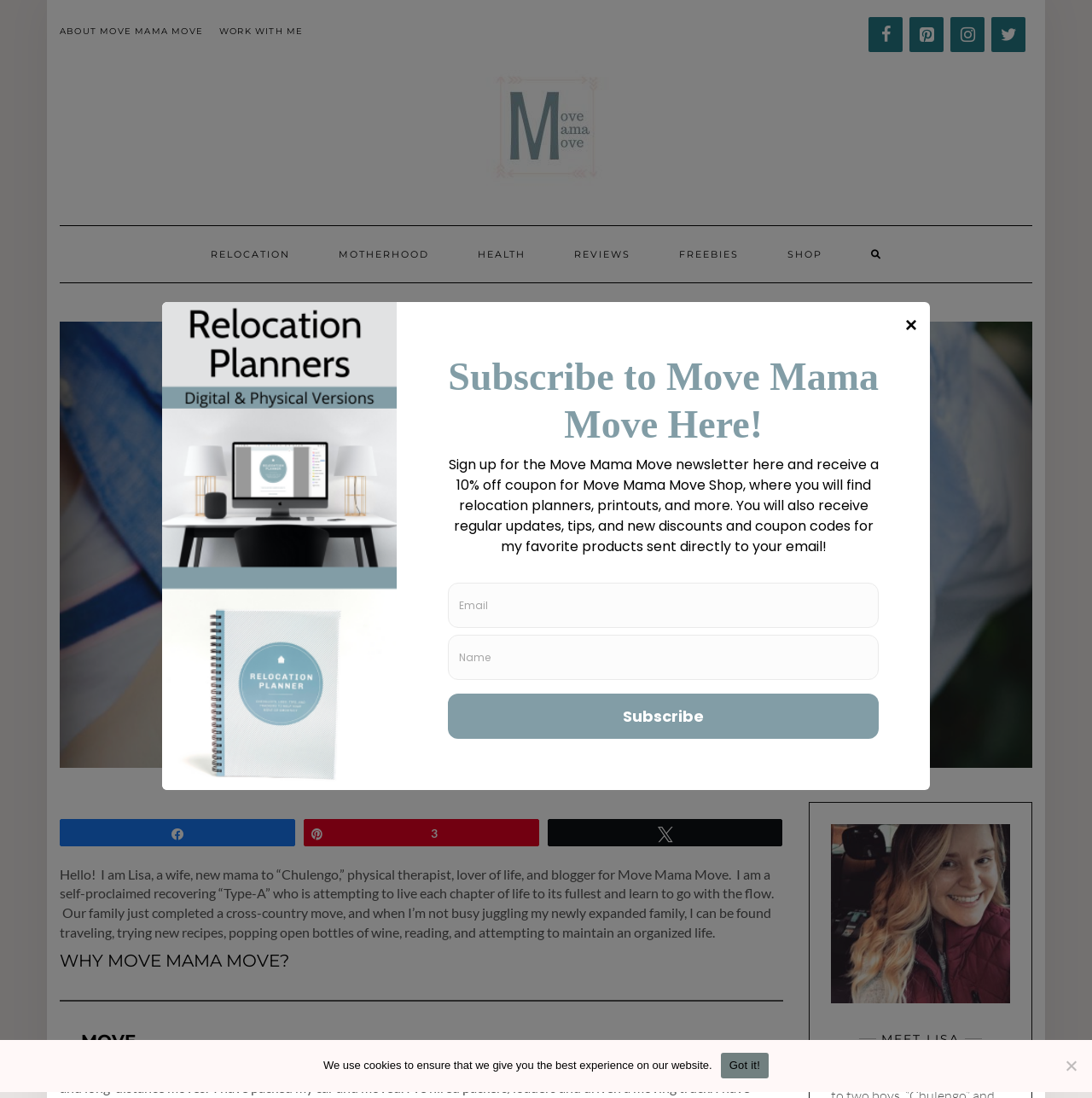Please find the bounding box coordinates of the element that needs to be clicked to perform the following instruction: "Follow Move Mama Move on Facebook". The bounding box coordinates should be four float numbers between 0 and 1, represented as [left, top, right, bottom].

[0.795, 0.016, 0.827, 0.047]